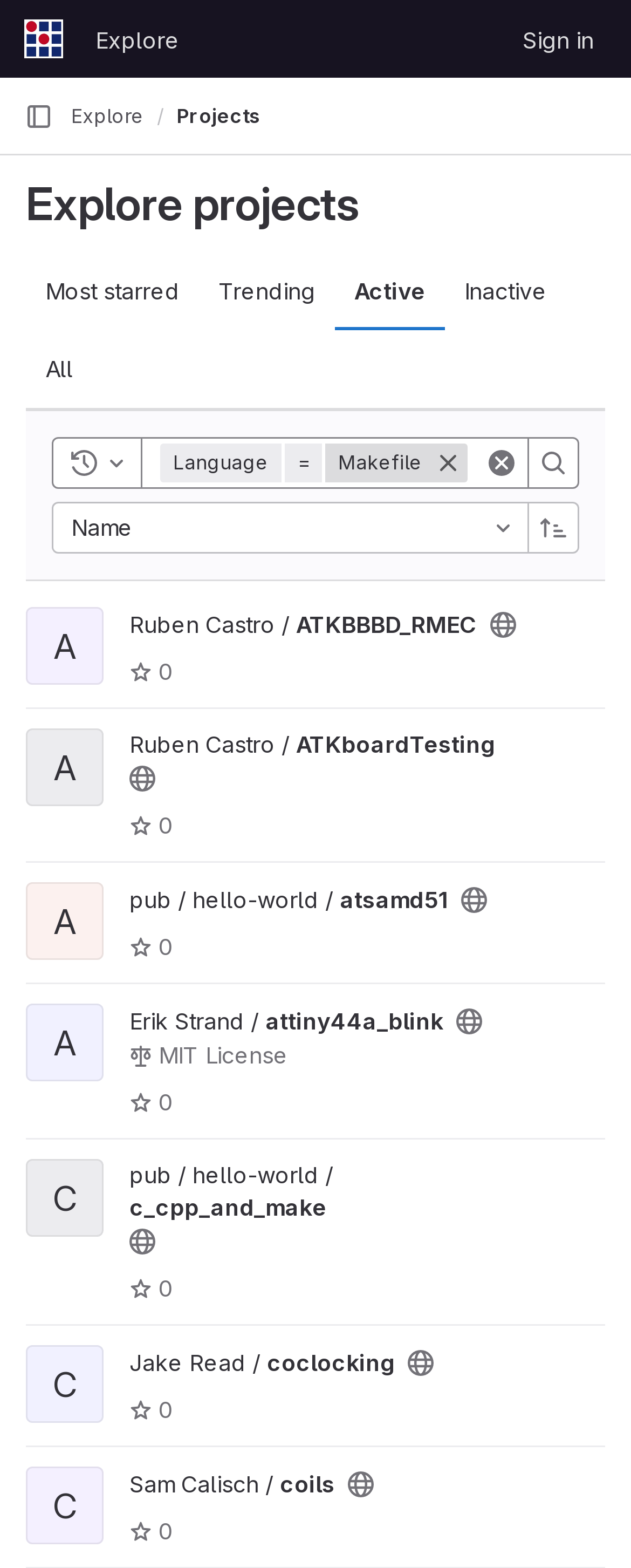Please identify the bounding box coordinates of the element's region that should be clicked to execute the following instruction: "Click on the 'Search' button". The bounding box coordinates must be four float numbers between 0 and 1, i.e., [left, top, right, bottom].

[0.836, 0.279, 0.918, 0.312]